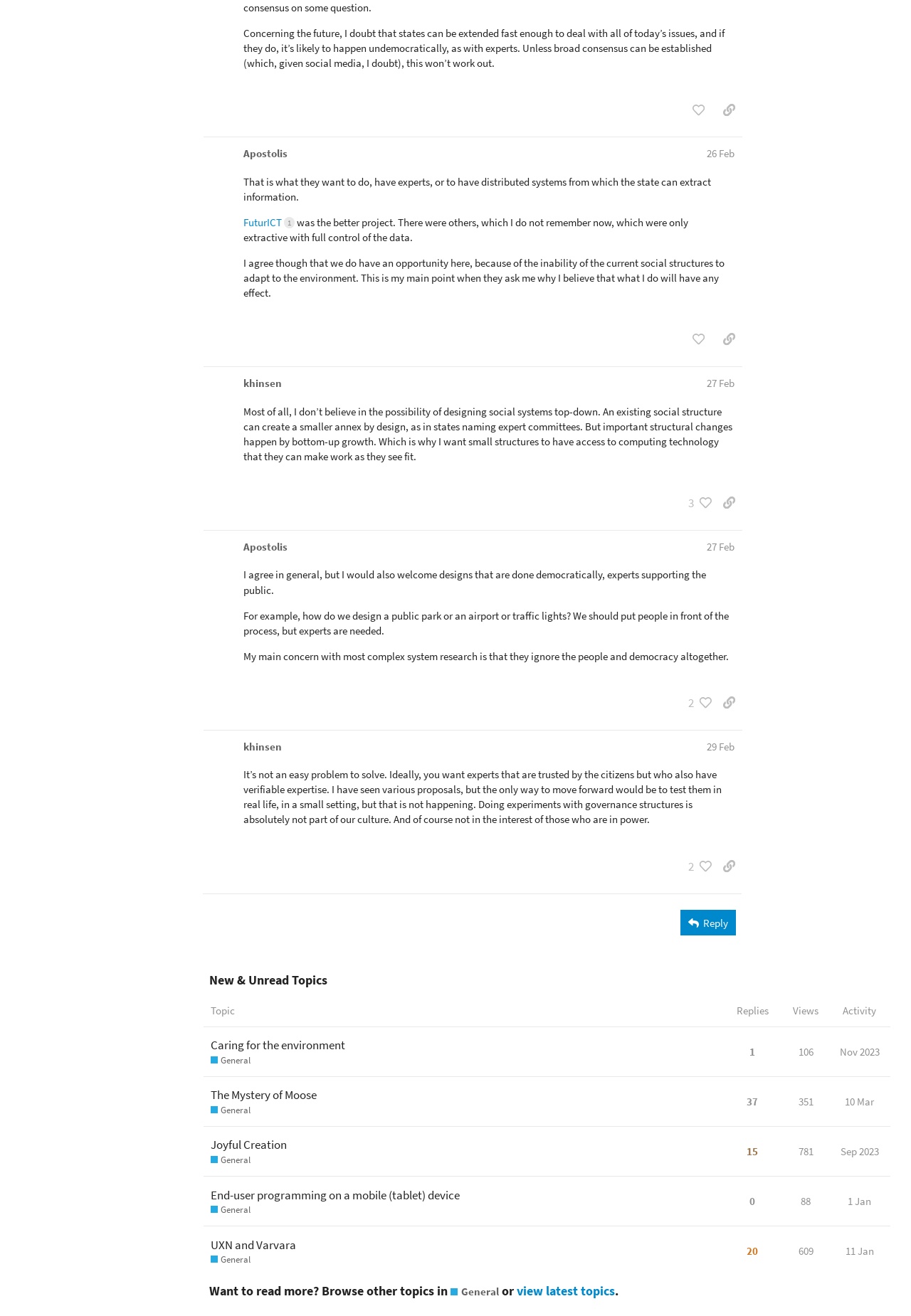How many replies does the topic 'The Mystery of Moose' have?
Using the image as a reference, answer the question with a short word or phrase.

37